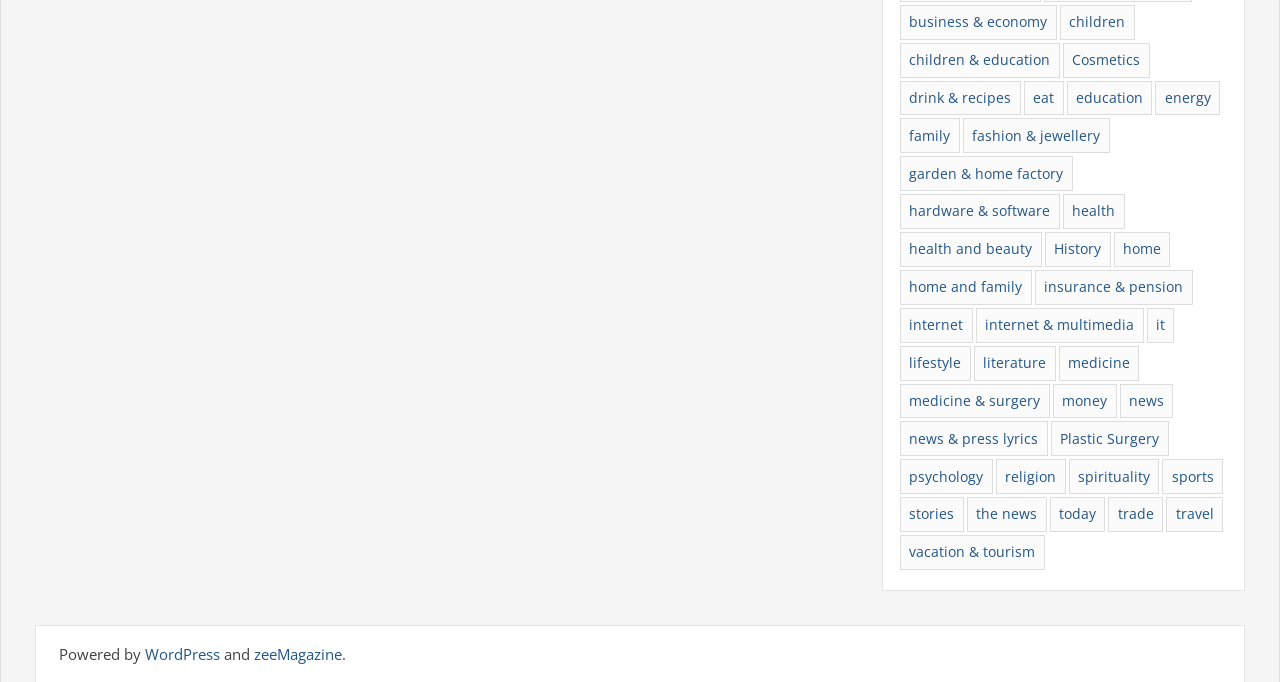Please find and report the bounding box coordinates of the element to click in order to perform the following action: "check latest reviews". The coordinates should be expressed as four float numbers between 0 and 1, in the format [left, top, right, bottom].

None